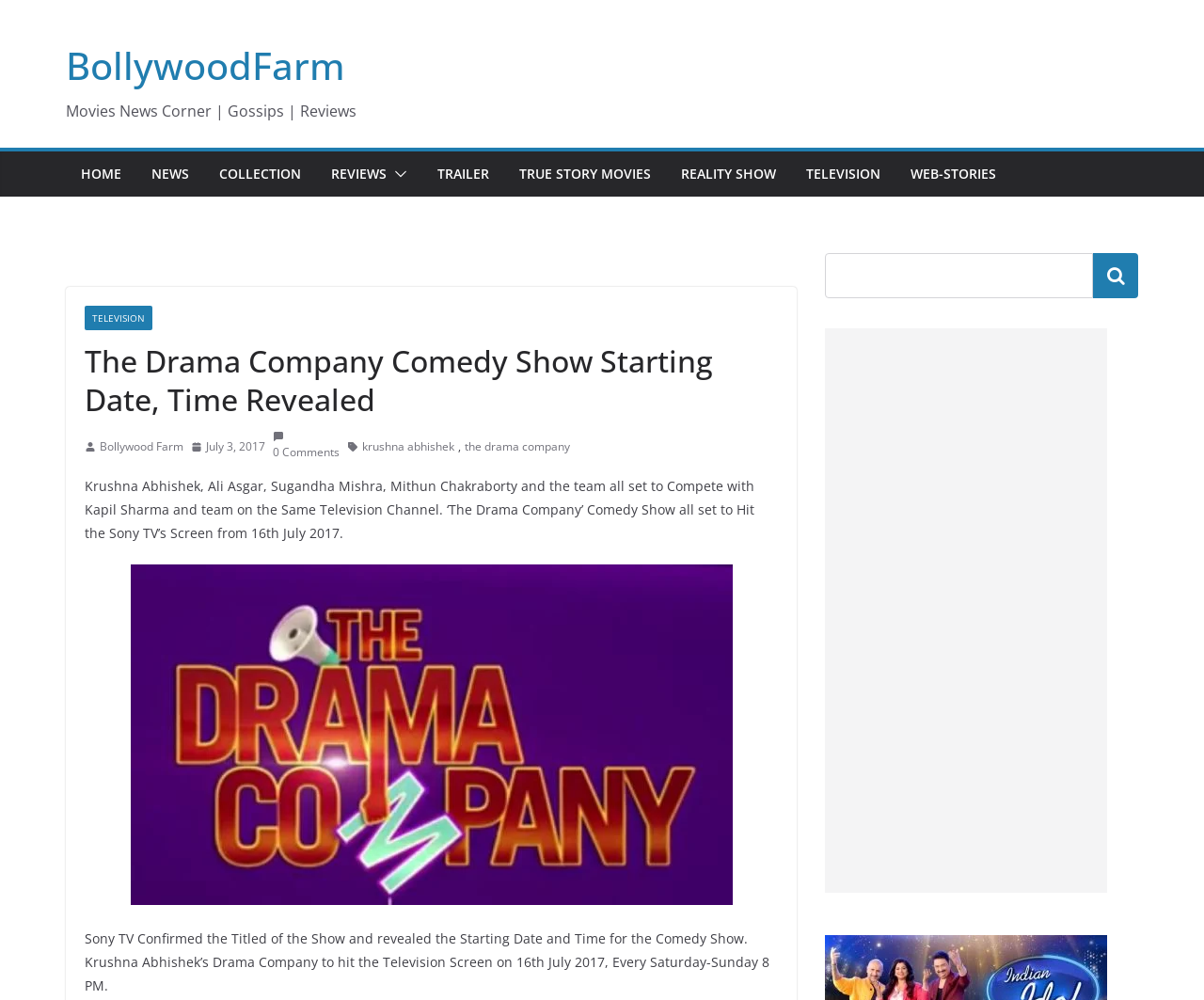What is the starting date of the comedy show?
With the help of the image, please provide a detailed response to the question.

I found the answer by looking at the text 'Krushna Abhishek, Ali Asgar, Sugandha Mishra, Mithun Chakraborty and the team all set to Compete with Kapil Sharma and team on the Same Television Channel. ‘The Drama Company’ Comedy Show all set to Hit the Sony TV’s Screen from 16th July 2017.' and 'Sony TV Confirmed the Titled of the Show and revealed the Starting Date and Time for the Comedy Show. Krushna Abhishek’s Drama Company to hit the Television Screen on 16th July 2017, Every Saturday-Sunday 8 PM.' which mentions the starting date of the comedy show.